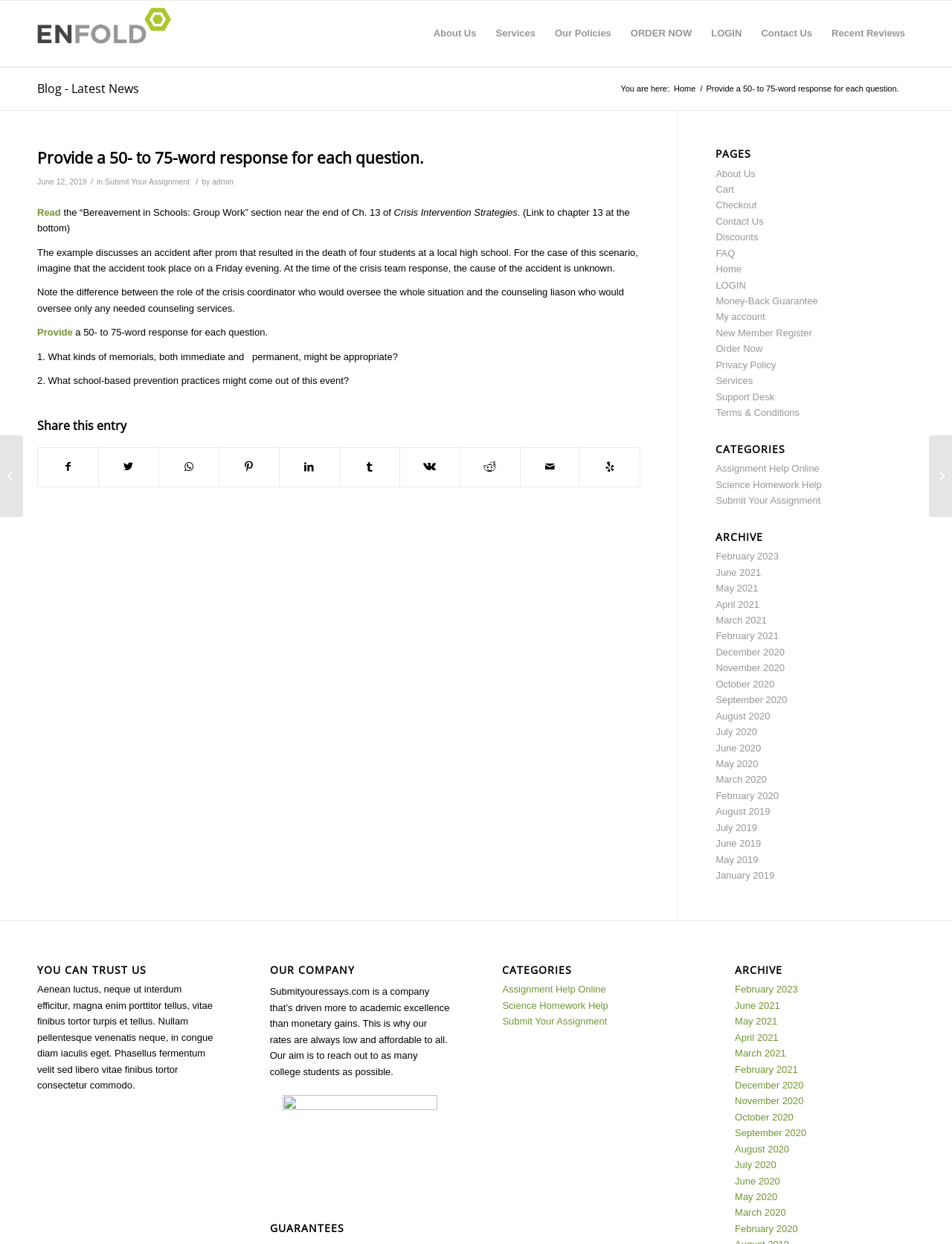Pinpoint the bounding box coordinates of the clickable element to carry out the following instruction: "Read the blog."

[0.039, 0.065, 0.146, 0.078]